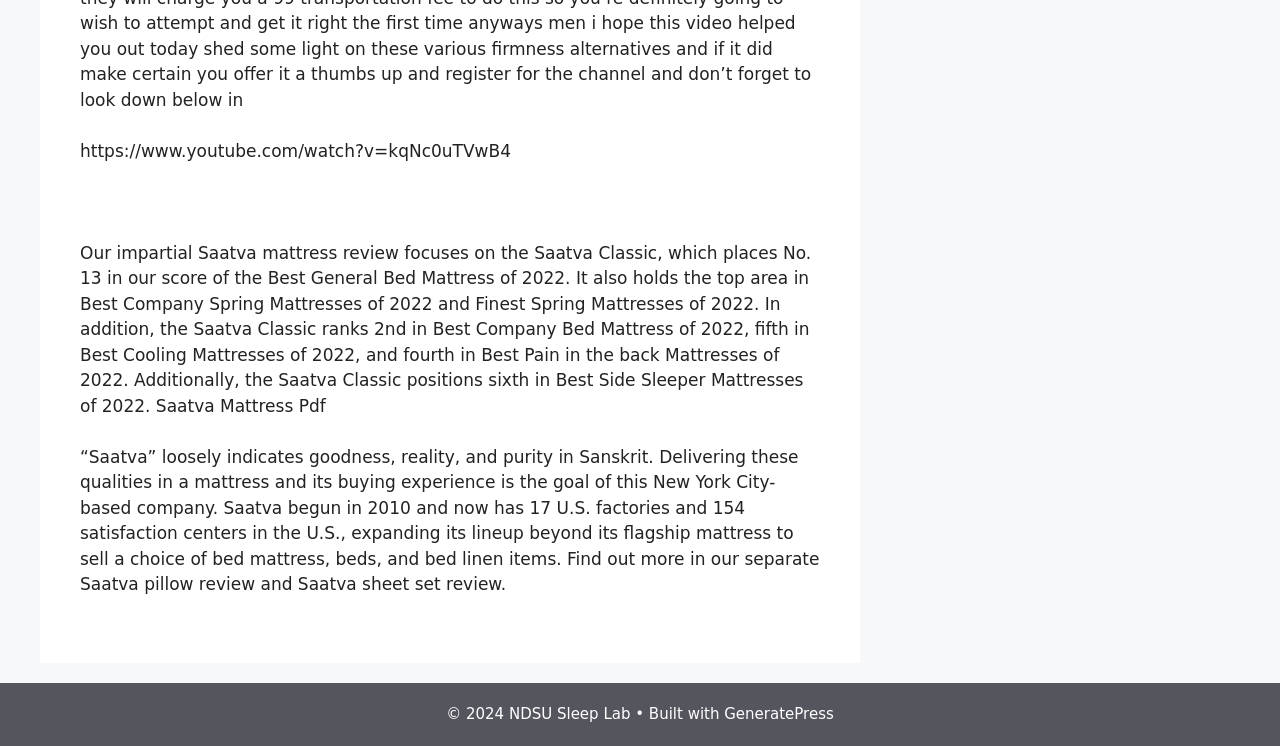What year is the copyright of NDSU Sleep Lab?
Using the image as a reference, give an elaborate response to the question.

The copyright notice at the bottom of the webpage states '© 2024 NDSU Sleep Lab', which indicates that the copyright year is 2024.